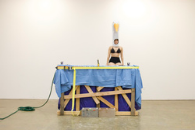Describe the scene depicted in the image with great detail.

The image features a performance art piece set in a minimalist gallery space, where a person is seated atop a makeshift stage composed of wooden beams, covered with a blue fabric. The individual is dressed in a black outfit, exuding an air of intrigue and engagement with the audience. Above them, an elongated, symbolic structure resembling a stylized headpiece casts a striking silhouette against the stark white wall behind. The scene is accentuated by various props, including a green hose and what appears to be a tray or table arrangement, replete with items that suggest an interactive or thoughtful dimension to the performance. This work is part of Ollie Goss's recent and ongoing projects, highlighting themes of identity and the experience of space.